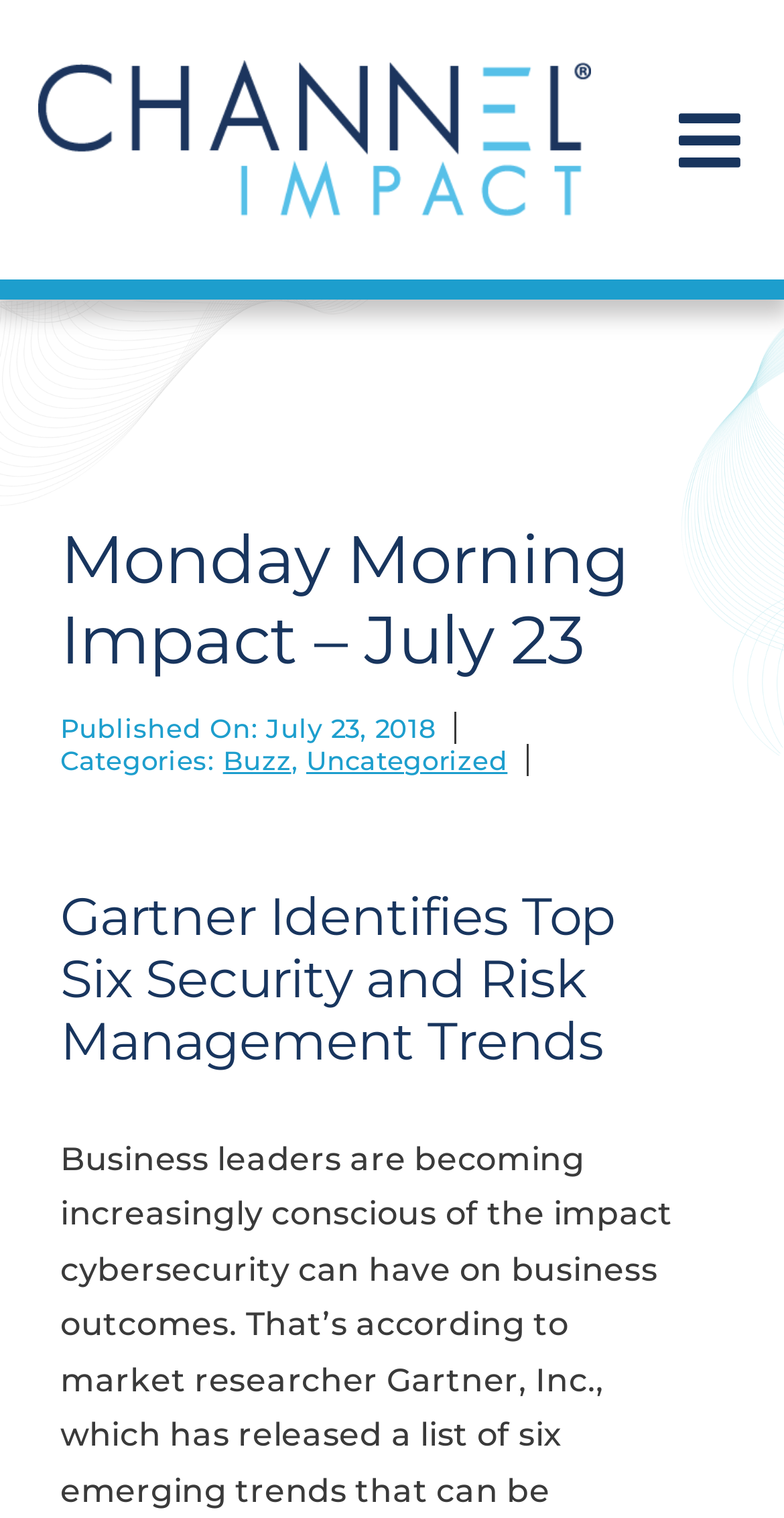Respond with a single word or phrase:
What is the date of publication?

July 23, 2018